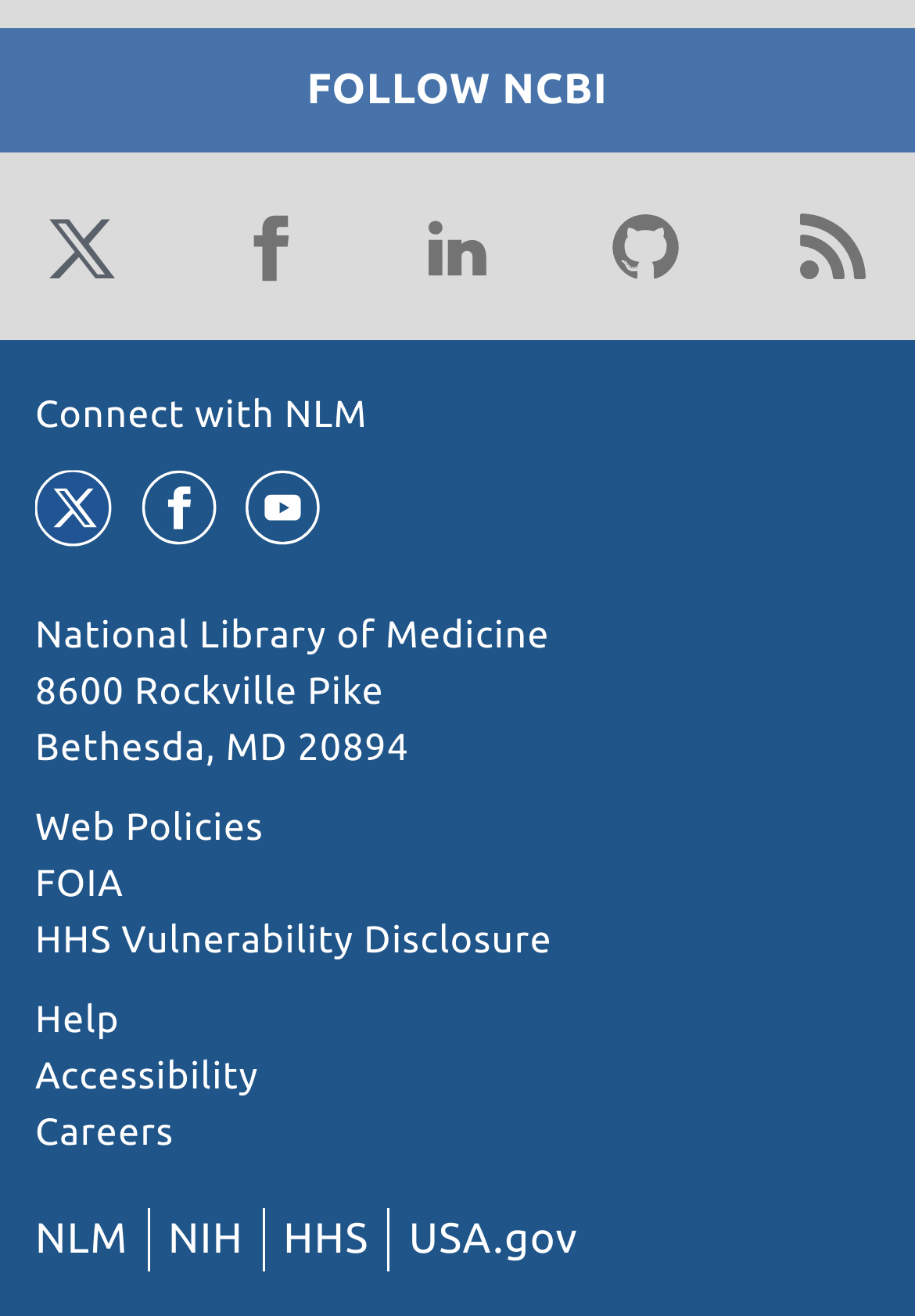What is the name of the library?
Please analyze the image and answer the question with as much detail as possible.

I found the answer by looking at the static text element with the bounding box coordinates [0.038, 0.468, 0.601, 0.5], which contains the text 'National Library of Medicine'.